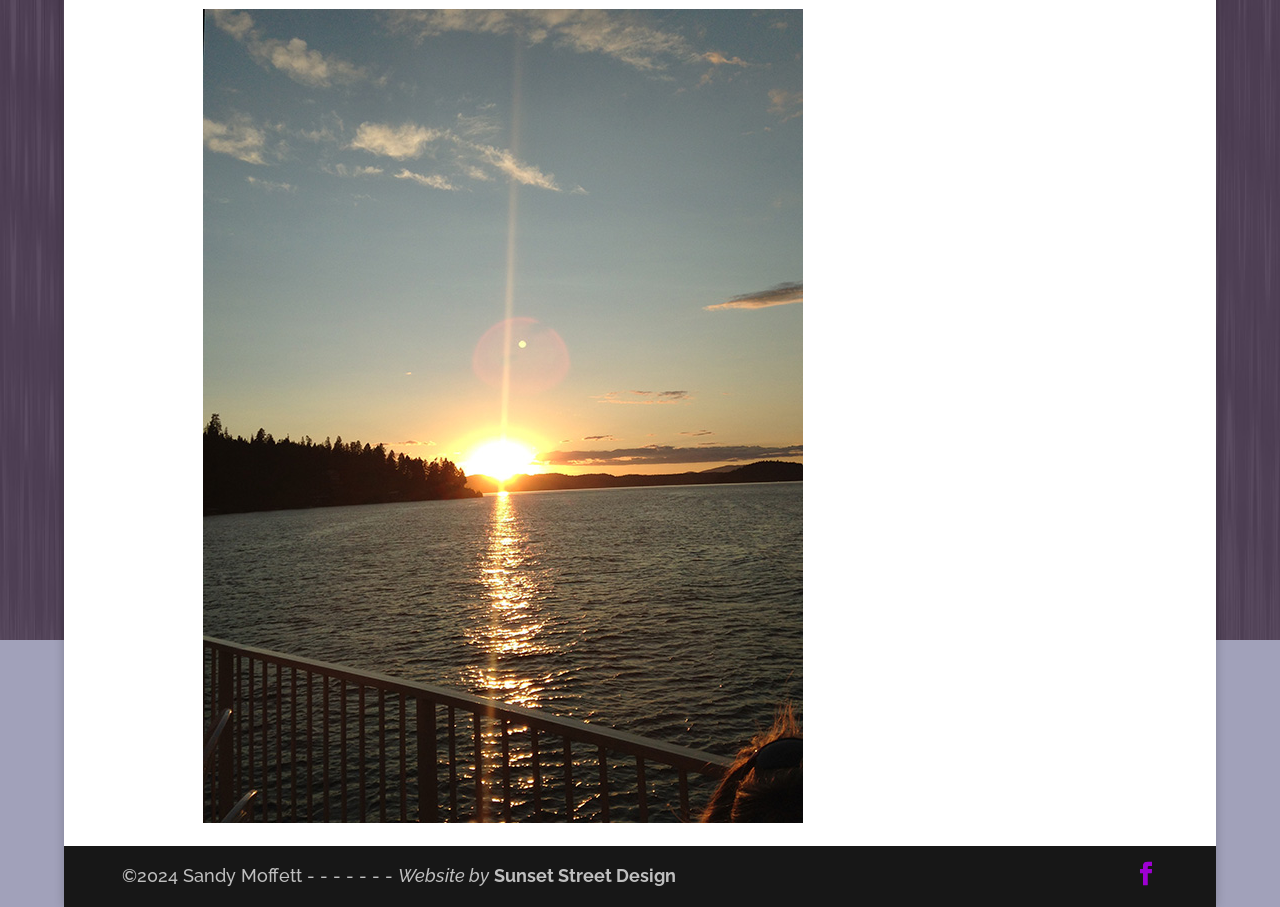Provide the bounding box coordinates of the HTML element described by the text: "The Core News Hub". The coordinates should be in the format [left, top, right, bottom] with values between 0 and 1.

None